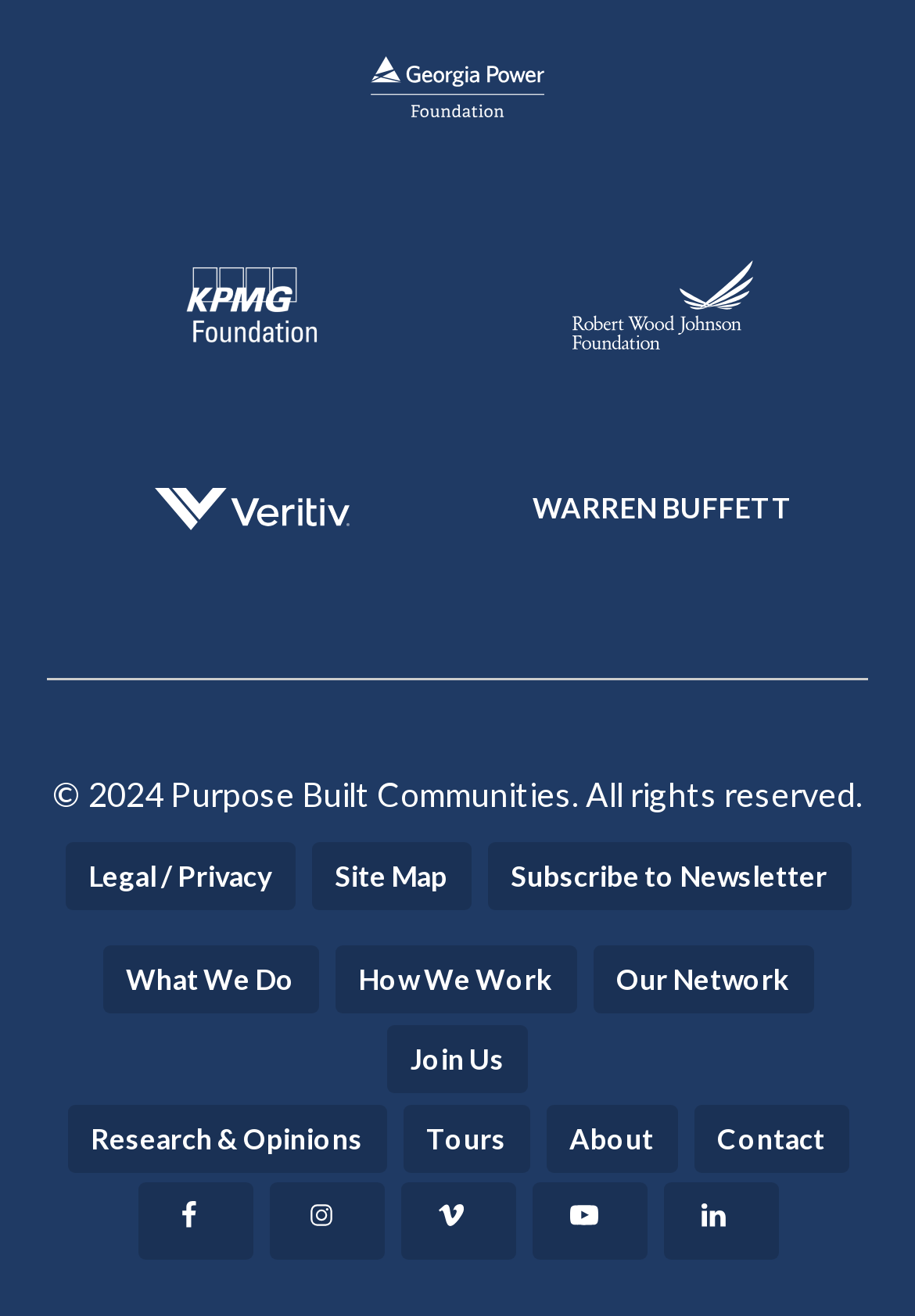Please indicate the bounding box coordinates of the element's region to be clicked to achieve the instruction: "Follow on Facebook". Provide the coordinates as four float numbers between 0 and 1, i.e., [left, top, right, bottom].

[0.15, 0.899, 0.276, 0.957]